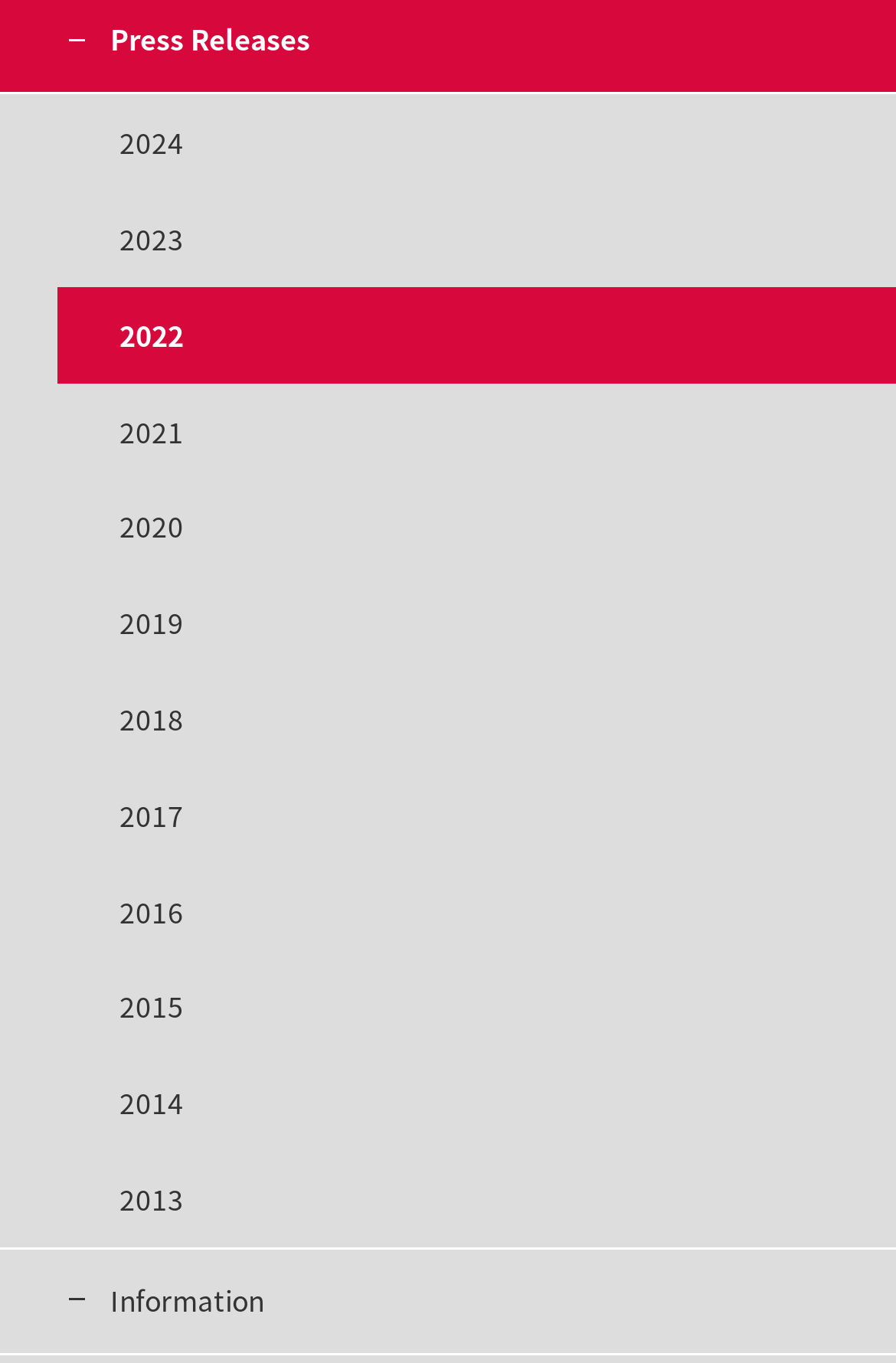Locate the bounding box of the UI element described in the following text: "2018".

[0.064, 0.492, 1.0, 0.563]